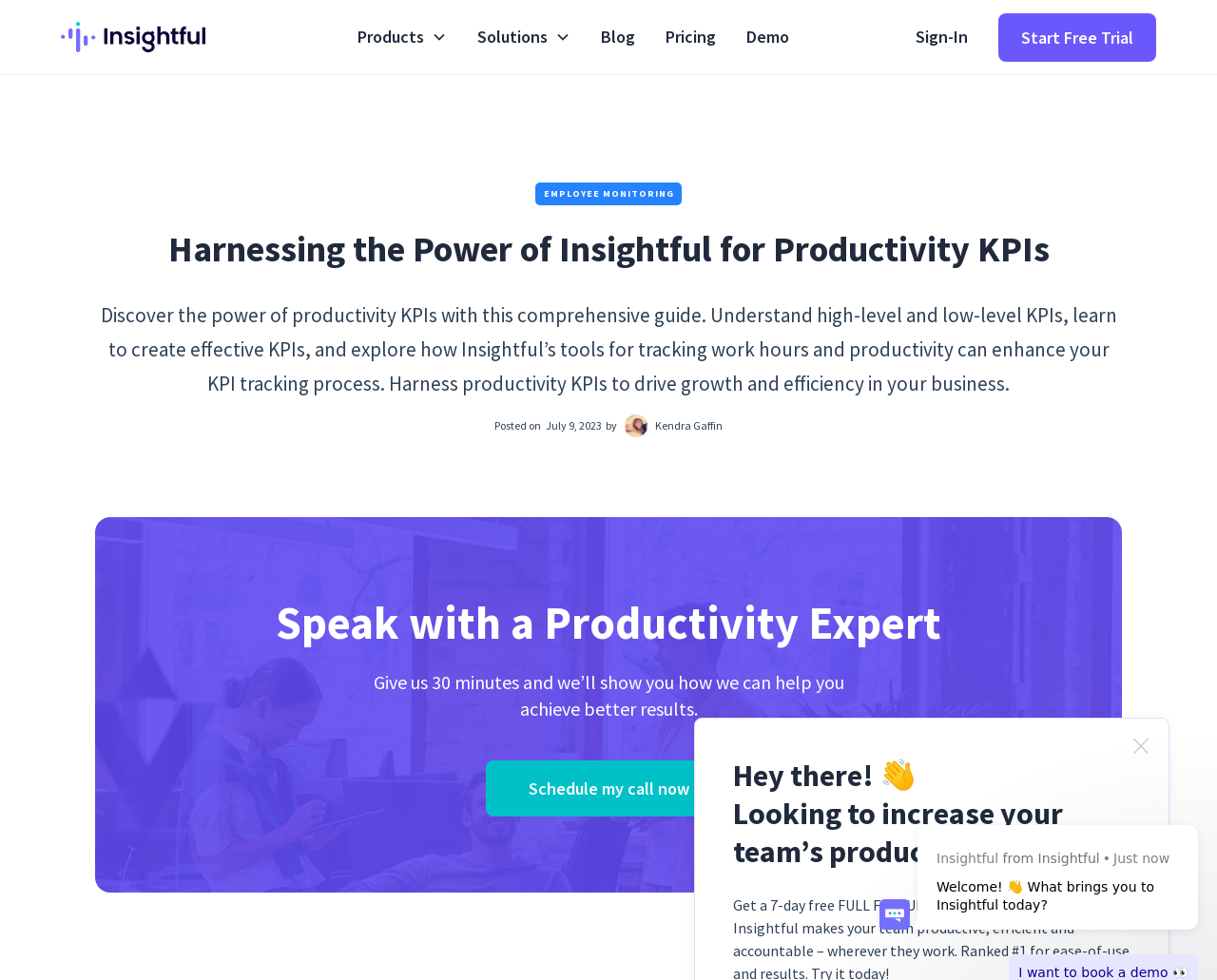Please find the bounding box coordinates of the element that needs to be clicked to perform the following instruction: "go to home page". The bounding box coordinates should be four float numbers between 0 and 1, represented as [left, top, right, bottom].

[0.05, 0.022, 0.169, 0.053]